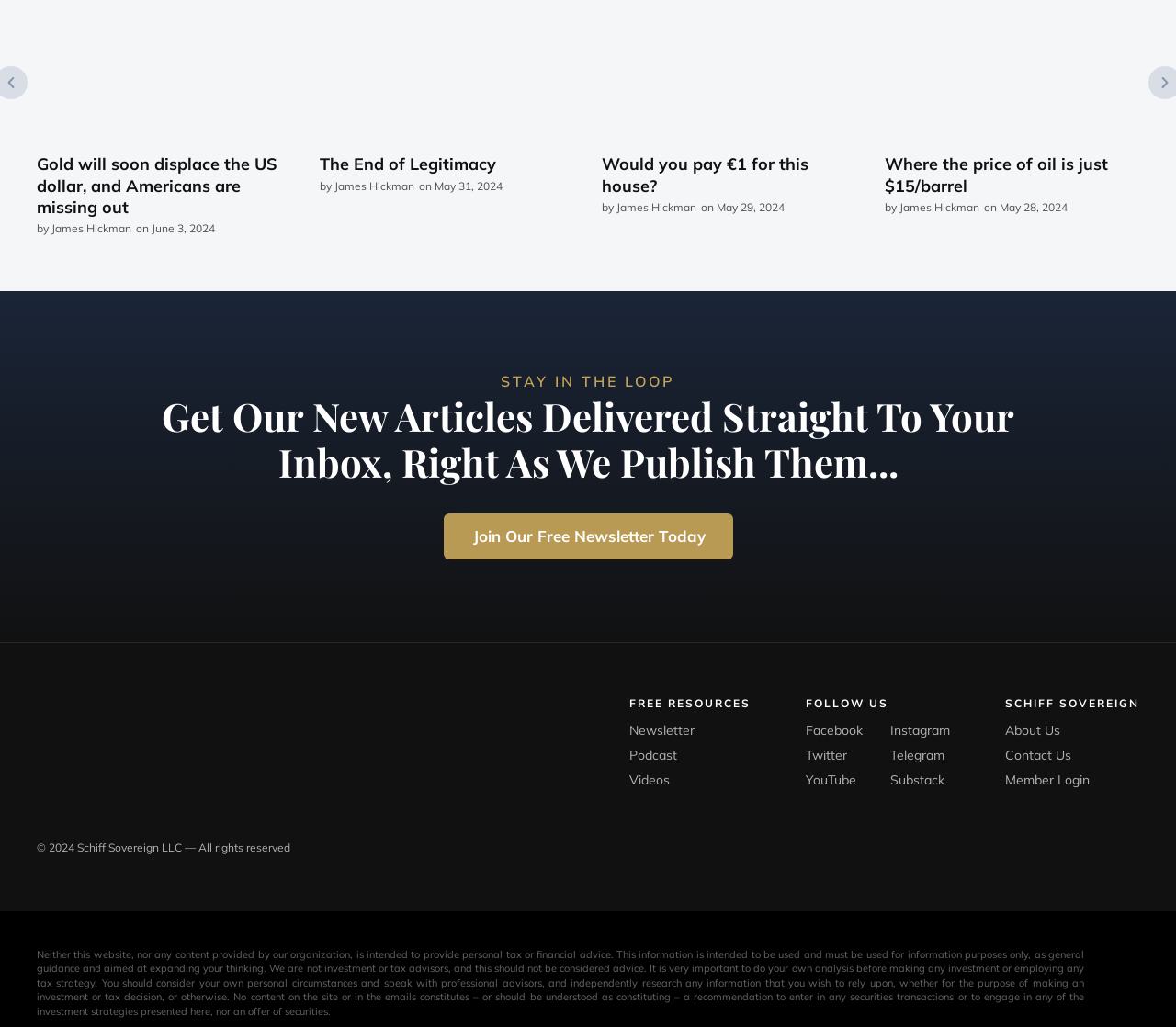Given the description of a UI element: "Join Our Free Newsletter Today", identify the bounding box coordinates of the matching element in the webpage screenshot.

[0.377, 0.5, 0.623, 0.545]